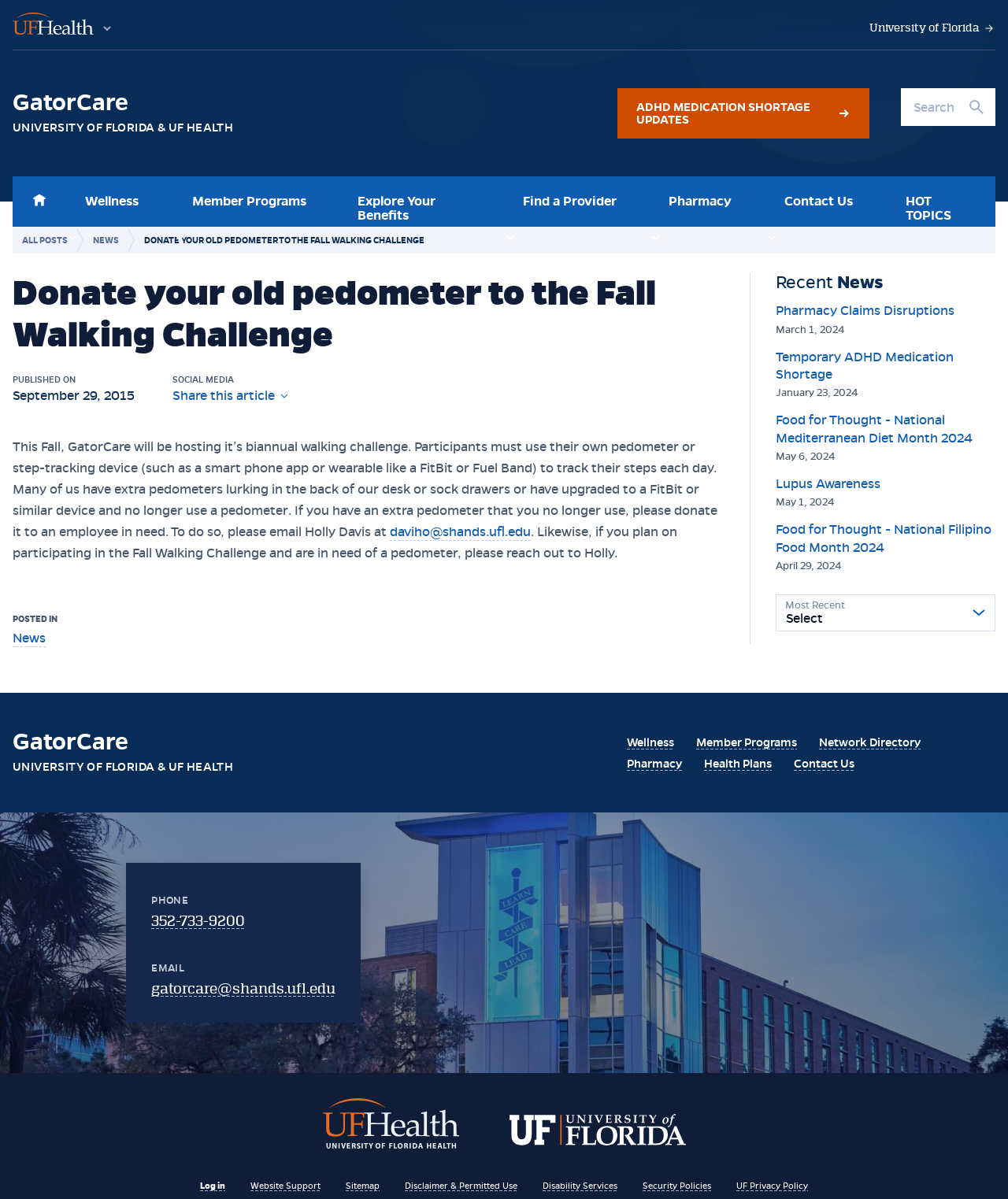Identify the bounding box for the UI element that is described as follows: "UF Privacy Policy".

[0.73, 0.984, 0.802, 0.994]